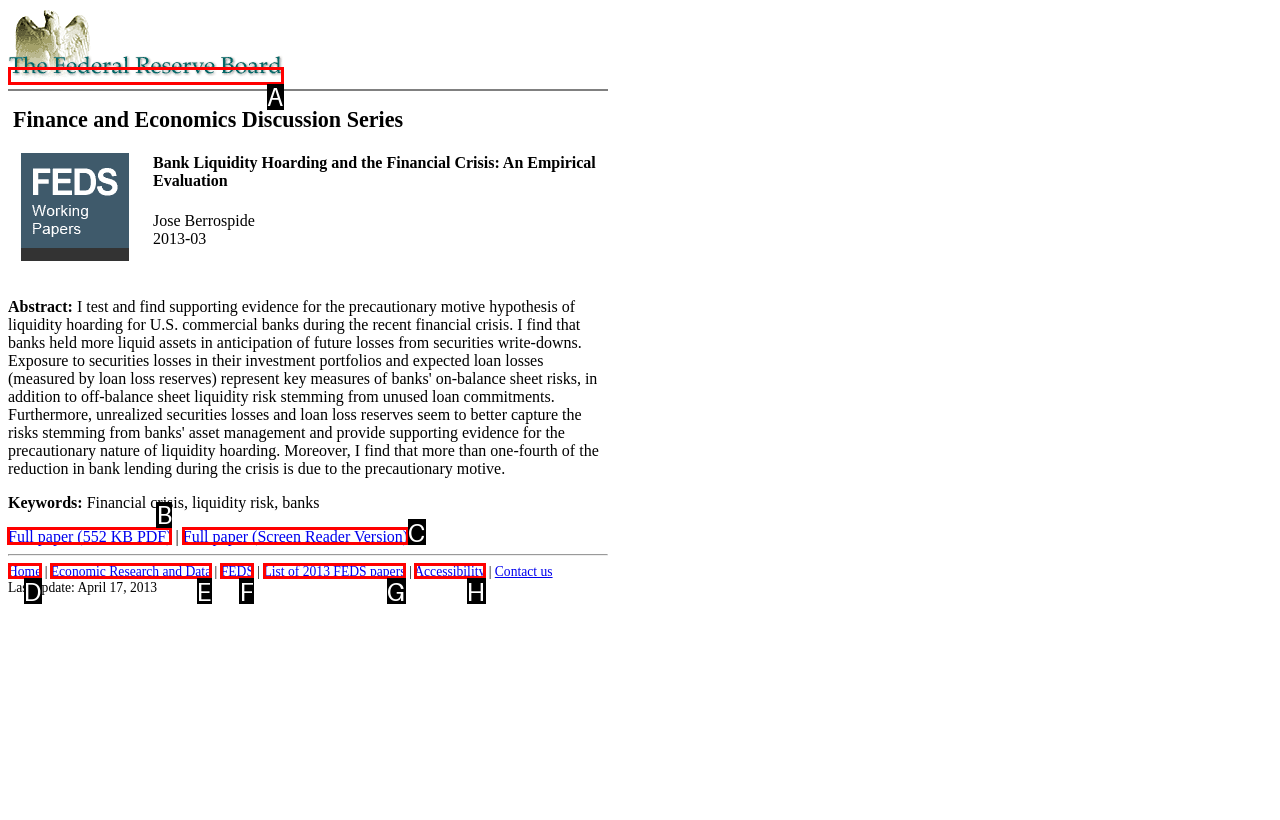Select the proper HTML element to perform the given task: View the full paper in PDF Answer with the corresponding letter from the provided choices.

B